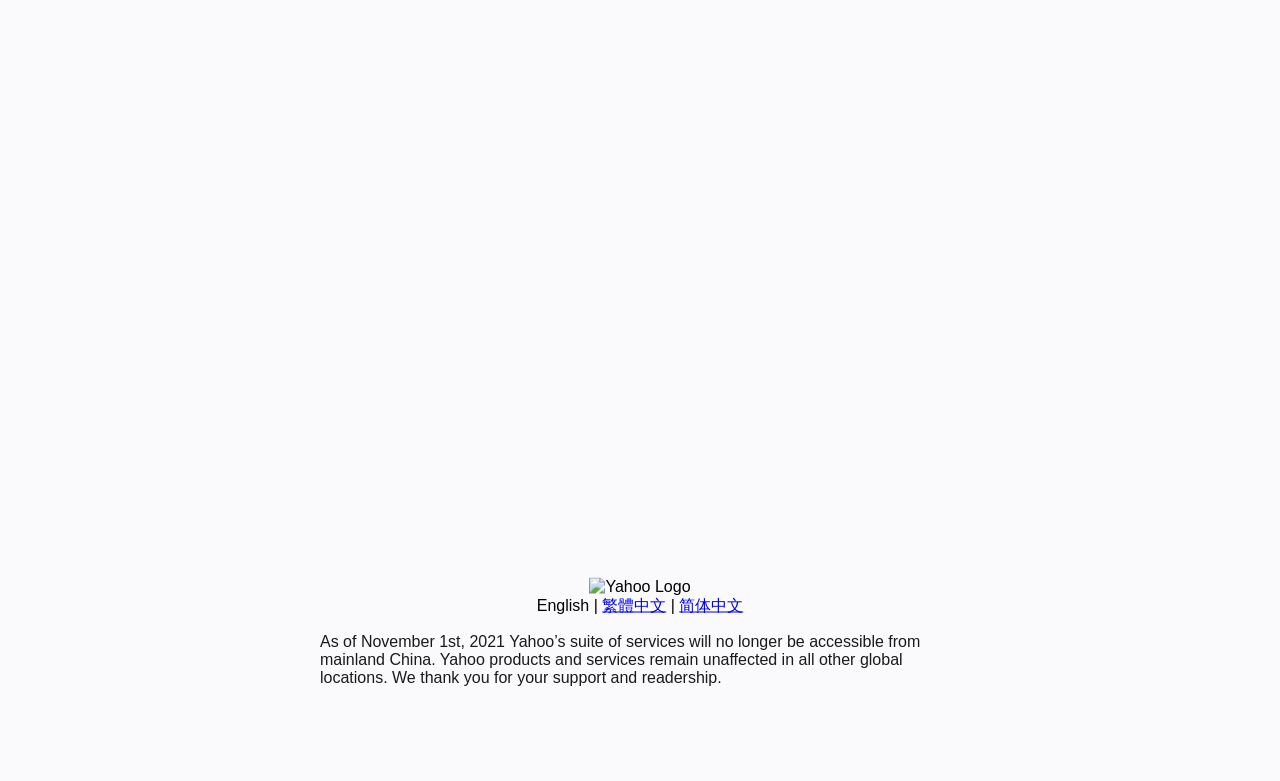Please determine the bounding box of the UI element that matches this description: 繁體中文. The coordinates should be given as (top-left x, top-left y, bottom-right x, bottom-right y), with all values between 0 and 1.

[0.47, 0.764, 0.52, 0.786]